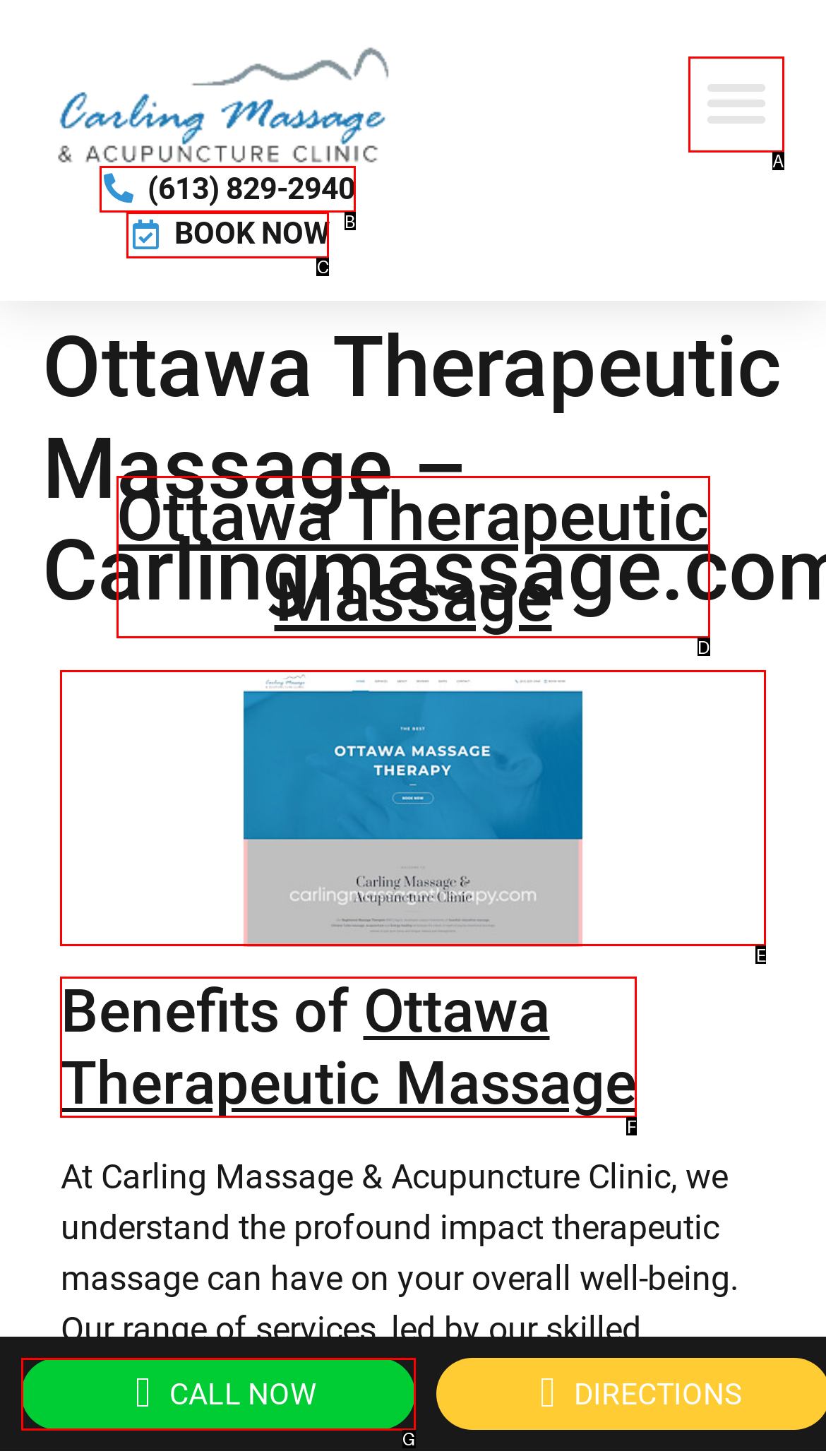Find the HTML element that suits the description: BOOK NOW
Indicate your answer with the letter of the matching option from the choices provided.

C